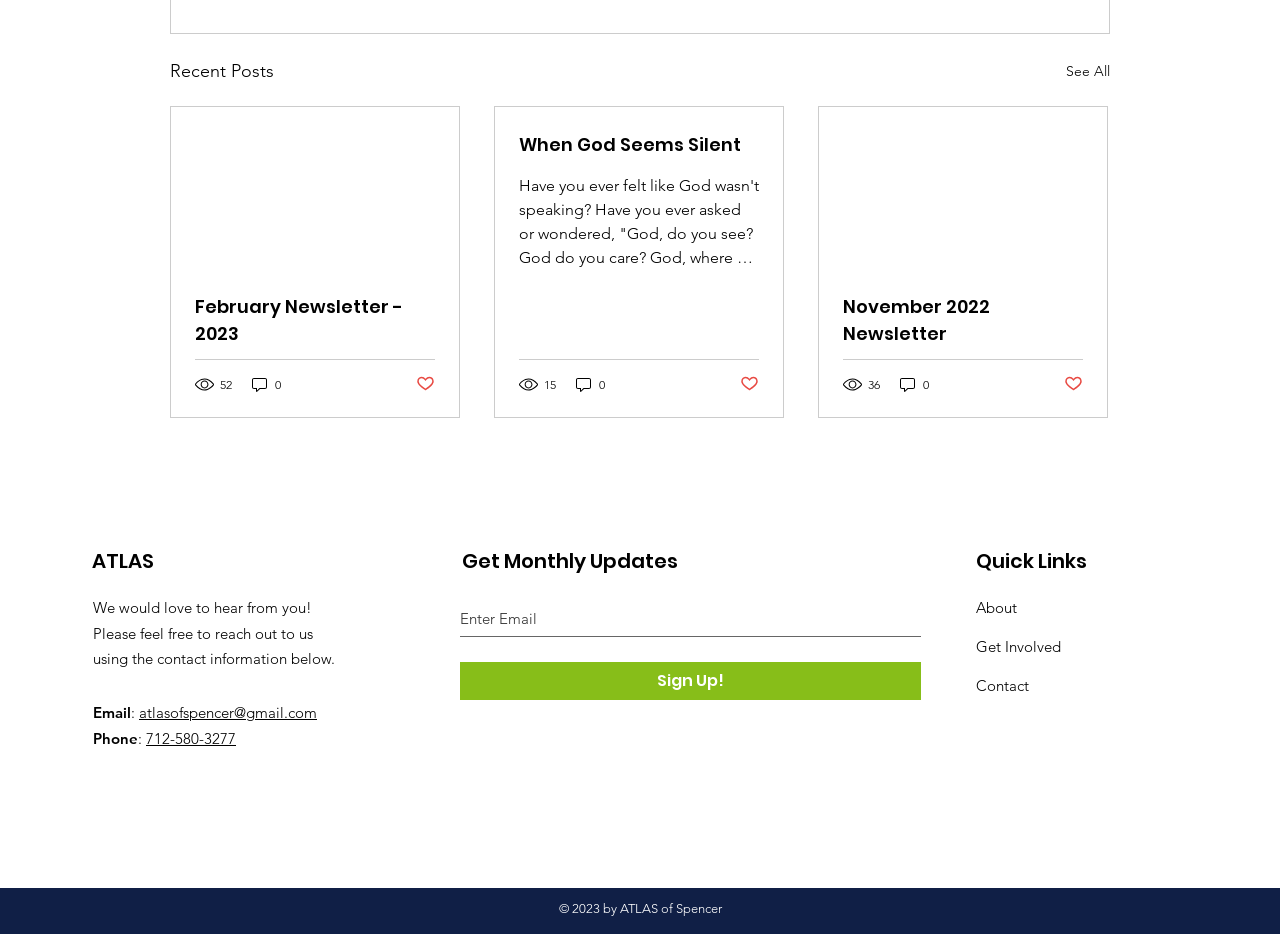Determine the bounding box coordinates of the clickable area required to perform the following instruction: "Click on the 'About' link". The coordinates should be represented as four float numbers between 0 and 1: [left, top, right, bottom].

[0.762, 0.641, 0.795, 0.661]